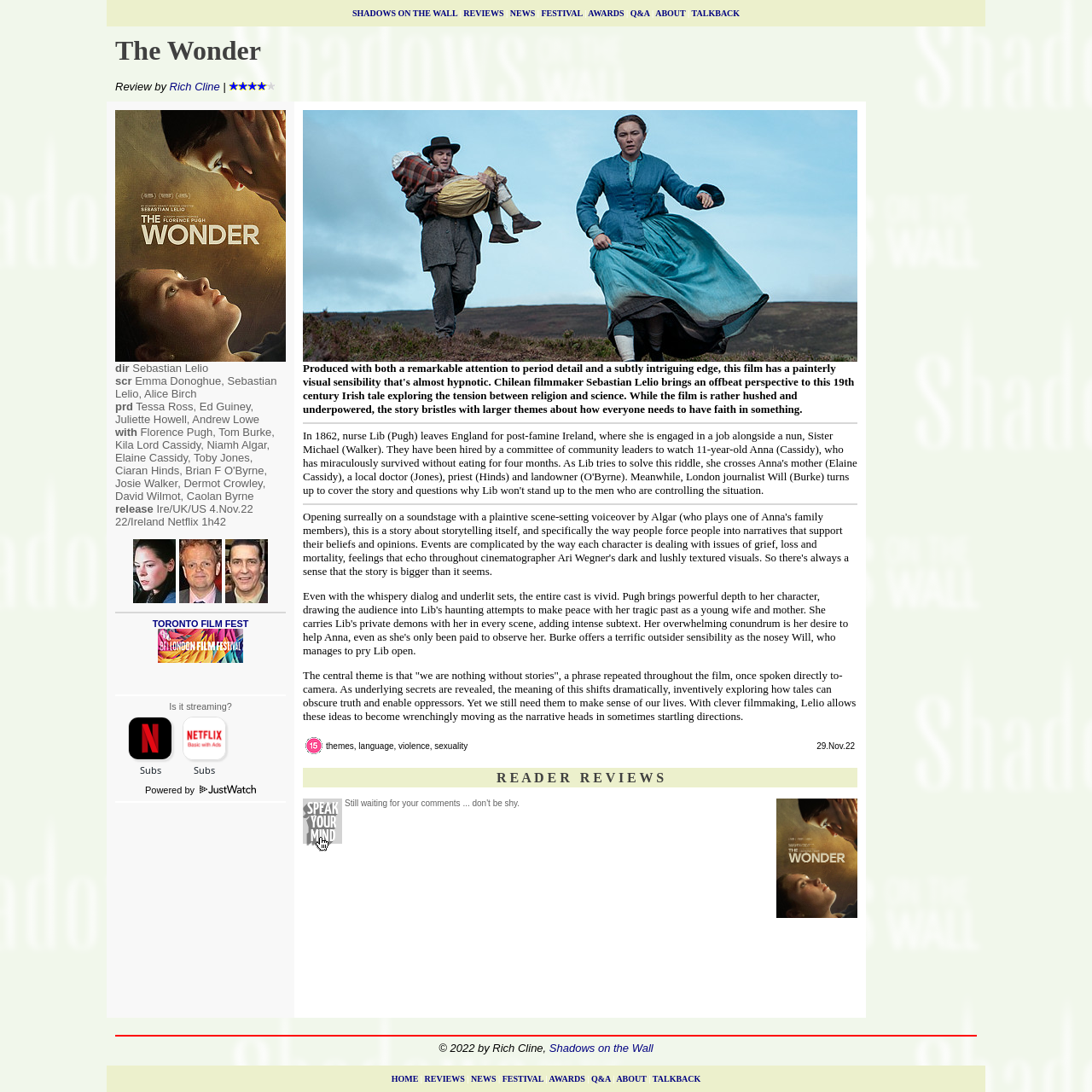Please predict the bounding box coordinates of the element's region where a click is necessary to complete the following instruction: "Click on the 'TALKBACK' link". The coordinates should be represented by four float numbers between 0 and 1, i.e., [left, top, right, bottom].

[0.633, 0.008, 0.677, 0.016]